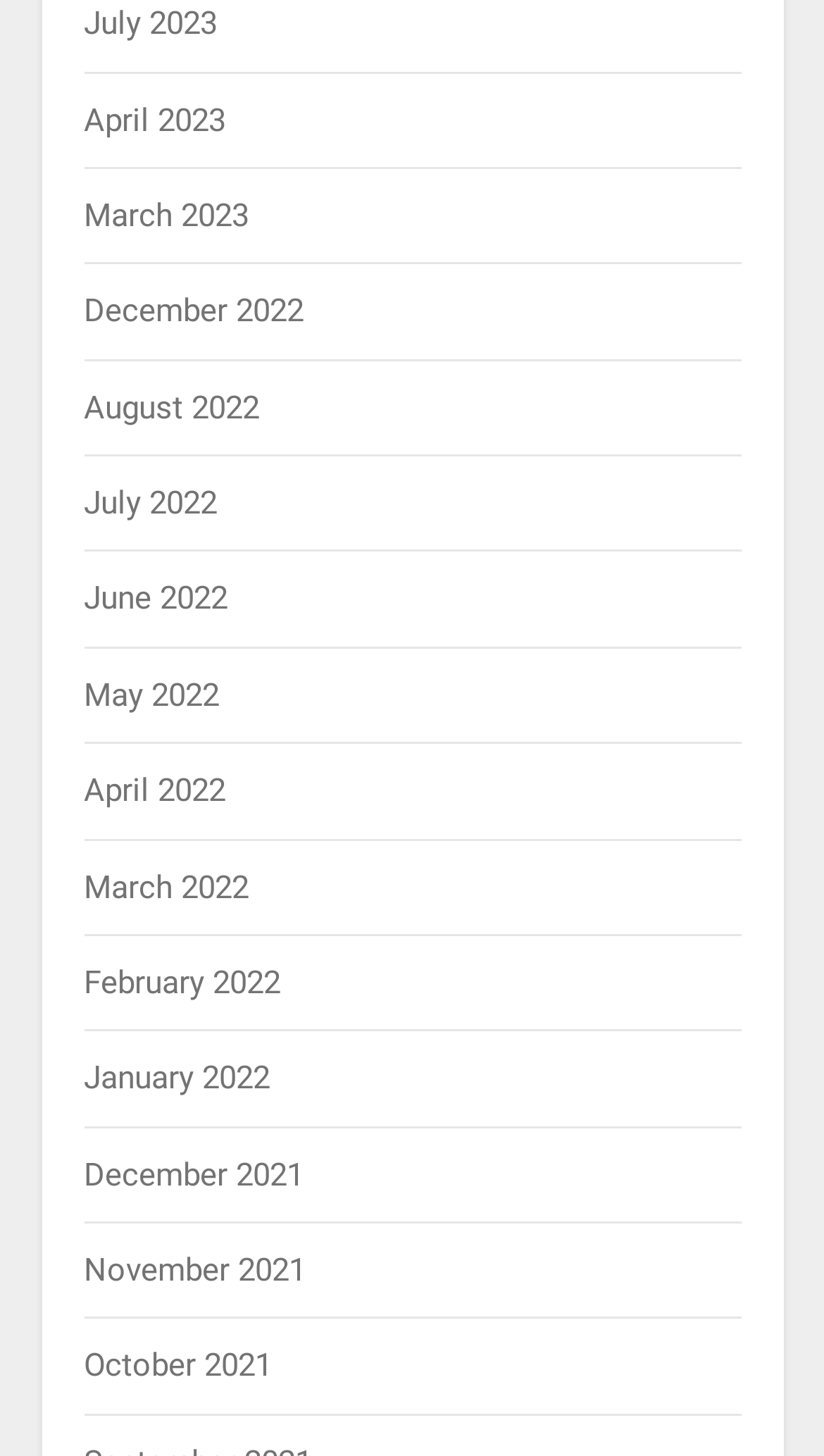How many links are there on the webpage?
Look at the screenshot and respond with a single word or phrase.

12